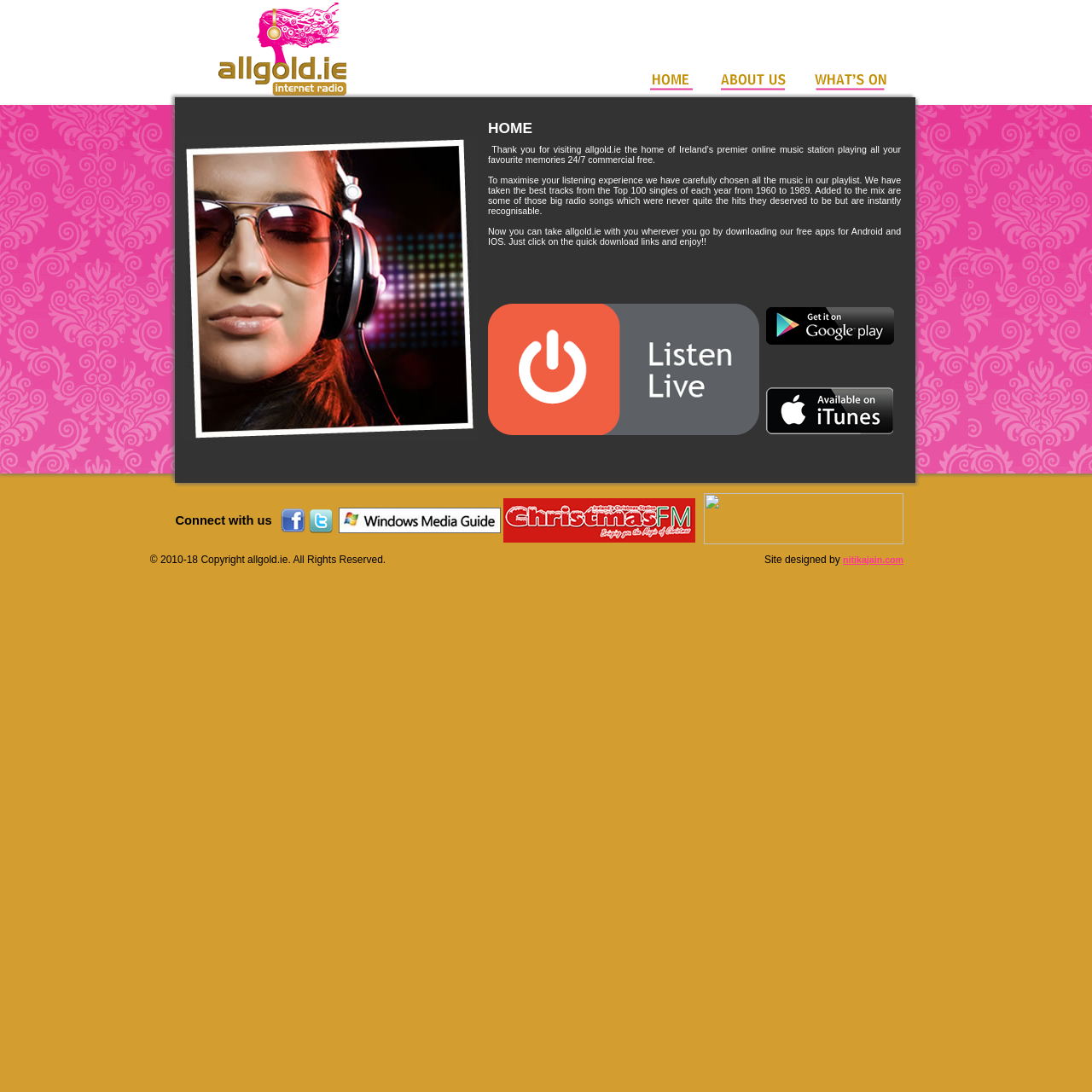How many apps can be downloaded for free?
Based on the screenshot, answer the question with a single word or phrase.

2